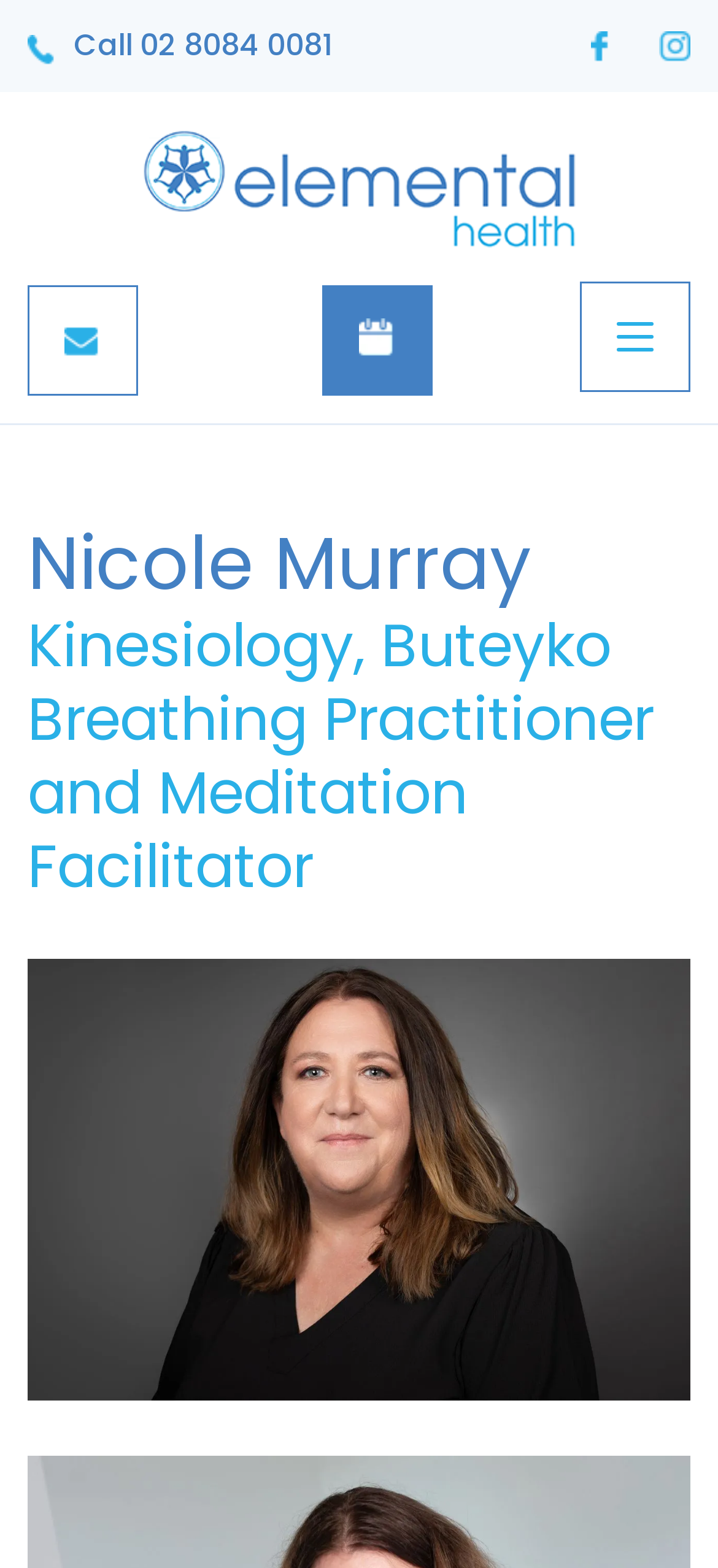What is the name of Nicole Murray's business?
Provide an in-depth and detailed answer to the question.

The webpage has a link that says 'Elemental Health', which appears to be the name of Nicole Murray's business or practice.